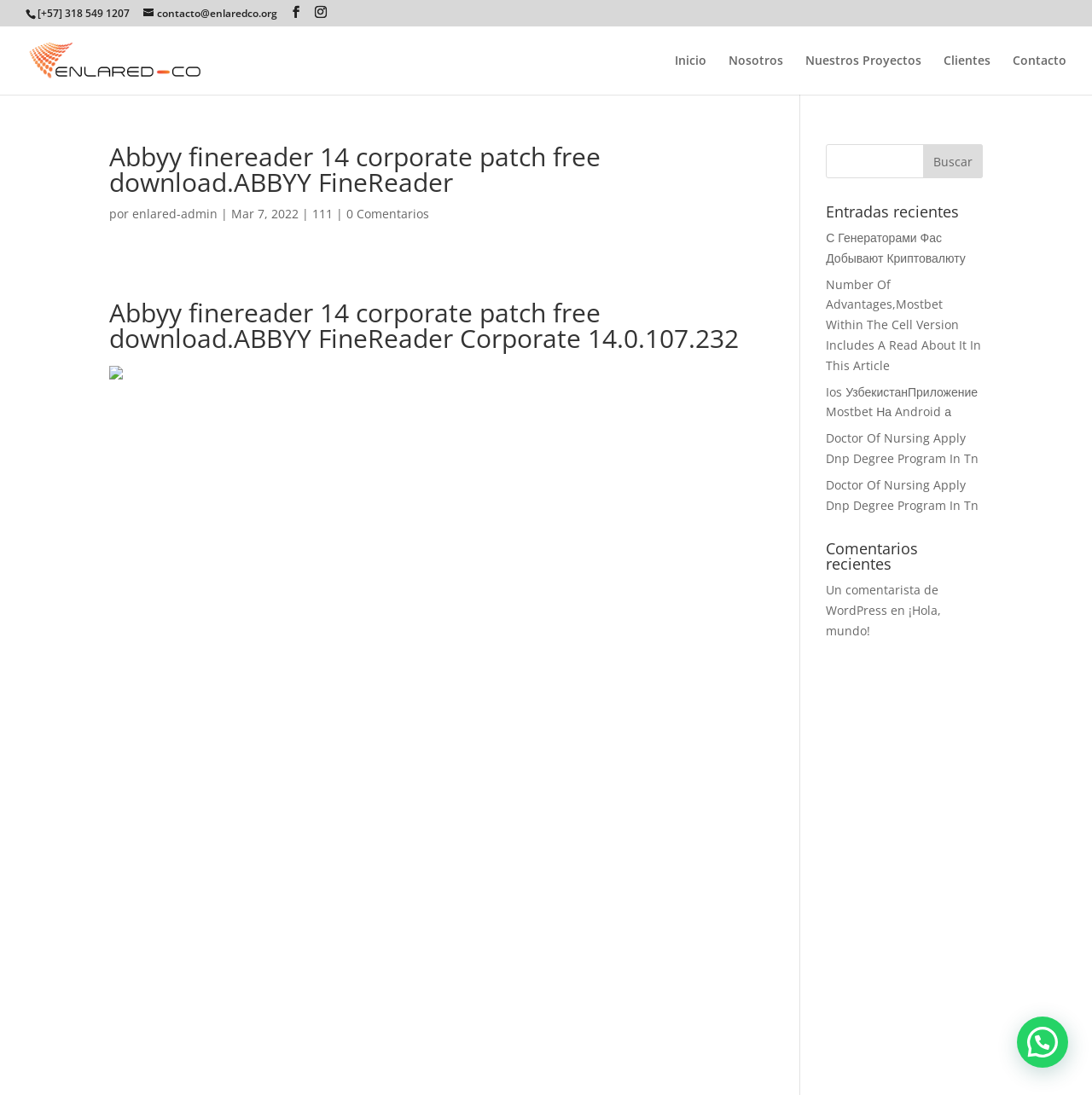Please identify the bounding box coordinates of the element on the webpage that should be clicked to follow this instruction: "Click the EnlaredCO logo". The bounding box coordinates should be given as four float numbers between 0 and 1, formatted as [left, top, right, bottom].

[0.027, 0.038, 0.183, 0.072]